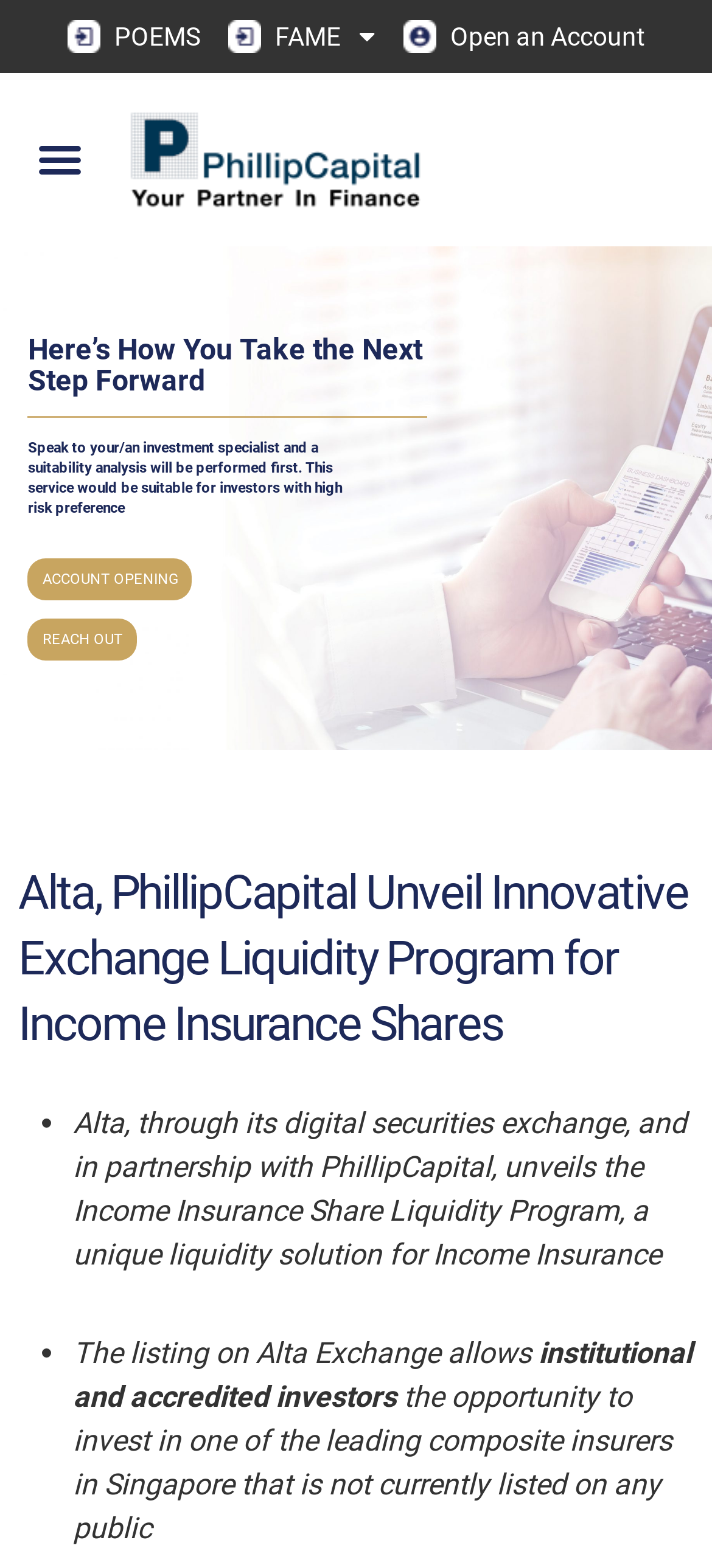Please provide a one-word or short phrase answer to the question:
What is the purpose of speaking to an investment specialist?

Suitability analysis